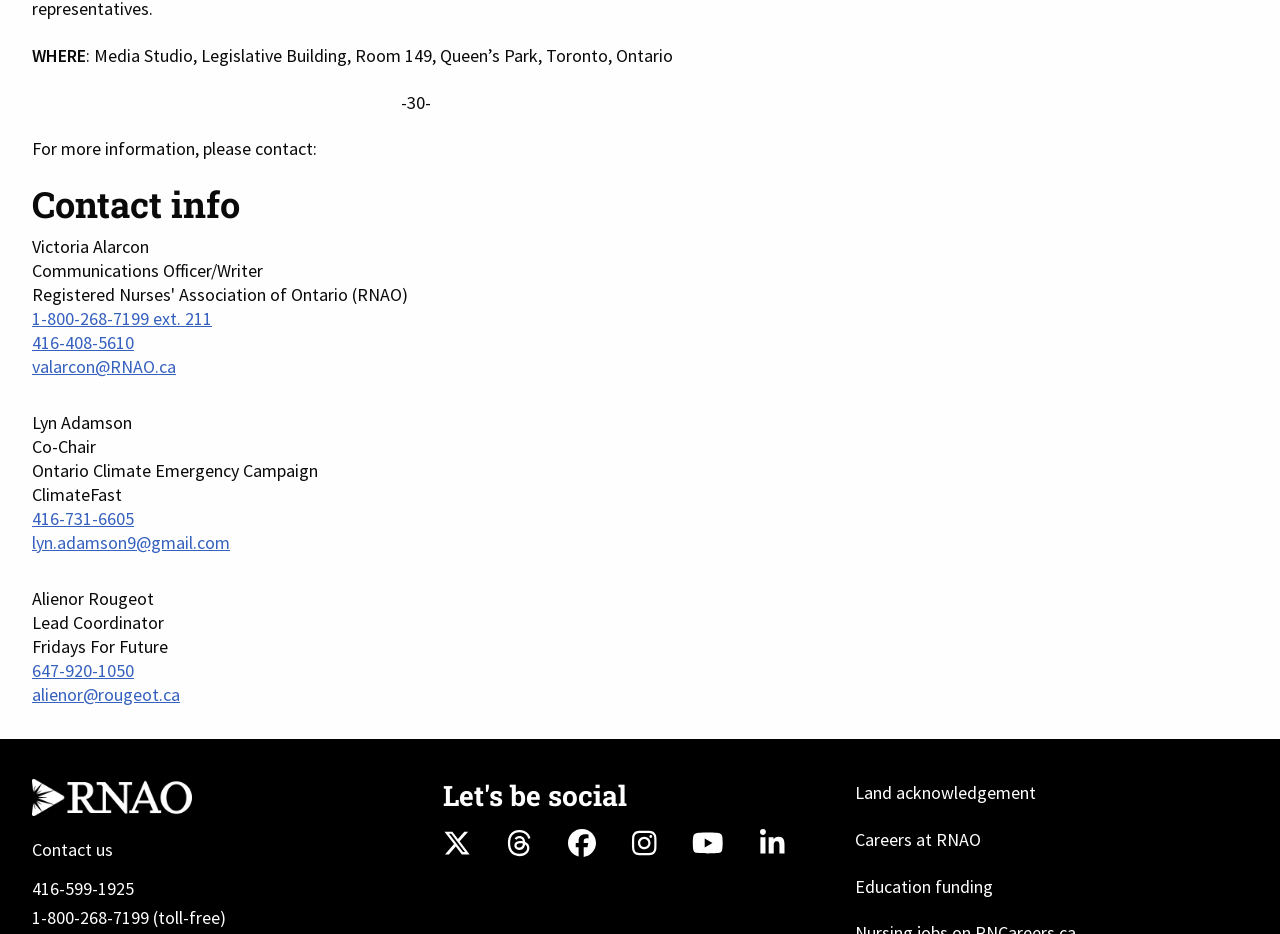Using the webpage screenshot, locate the HTML element that fits the following description and provide its bounding box: "Contact us".

[0.025, 0.897, 0.088, 0.922]